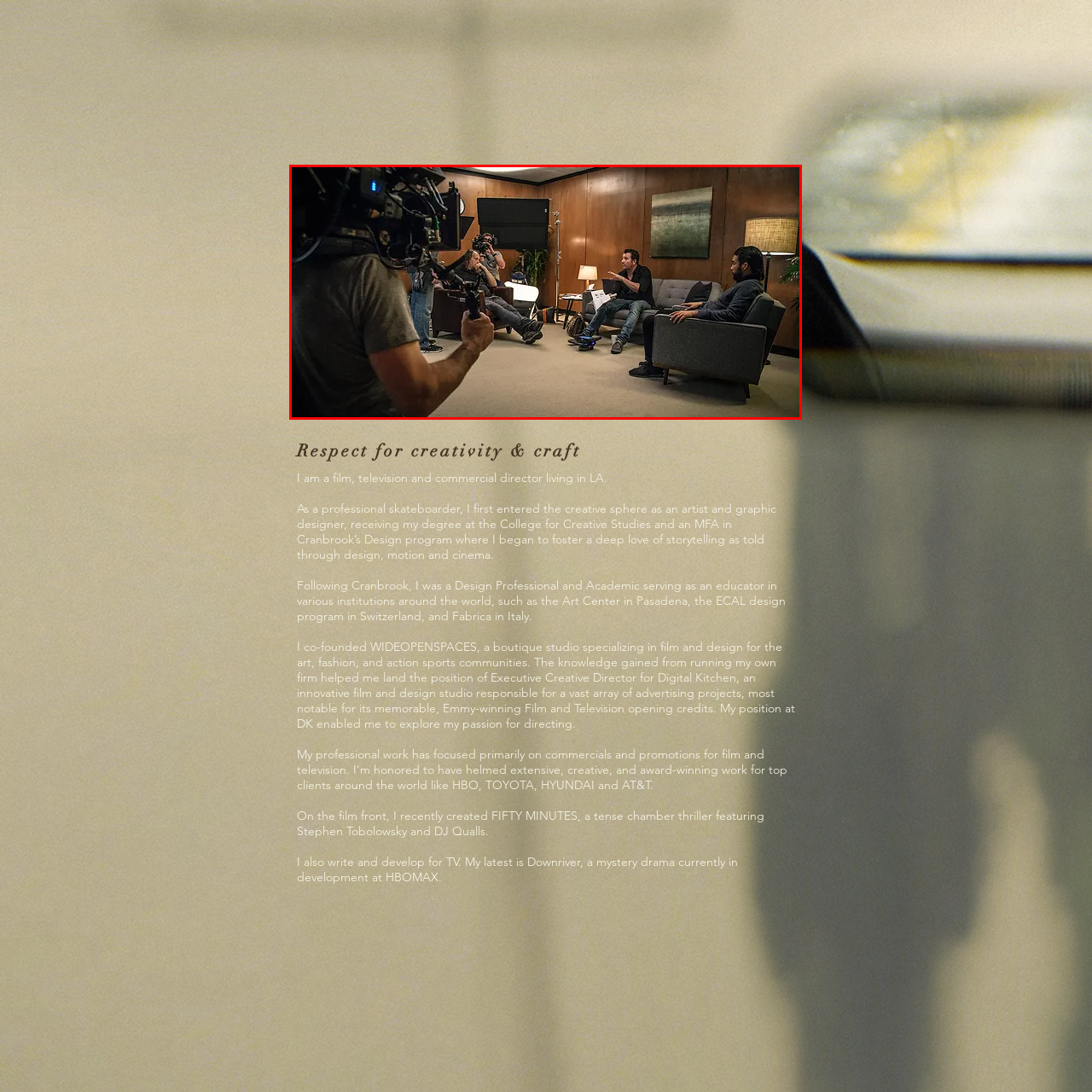Deliver a detailed explanation of the elements found in the red-marked area of the image.

The image captures a dynamic behind-the-scenes moment during the production of the film "Fifty Minutes," directed by Paul Schneider. In a warmly lit room with wooden paneling, the scene shows a discussion between two individuals seated on a modern gray sofa, creating an atmosphere of creativity and collaboration. Paul Schneider, visible in the frame, is actively engaged in dialogue, gesturing as he conveys his vision for the film. His passionate direction is evident amidst the bustling film crew, which includes a cameraman capturing the interaction, along with additional crew members seen in the background.

The setup features multiple elements typical of a film shoot, including professional lighting equipment and cameras, ensuring a high-quality production environment. A soft glow from a nearby lamp adds warmth to the scene, complemented by decorative elements like a potted plant and a modern art piece on the wall, which contribute to the visual appeal of the space. This image encapsulates the hustle and creativity involved in filmmaking, reflecting Schneider's journey as a director and his commitment to storytelling through cinema.